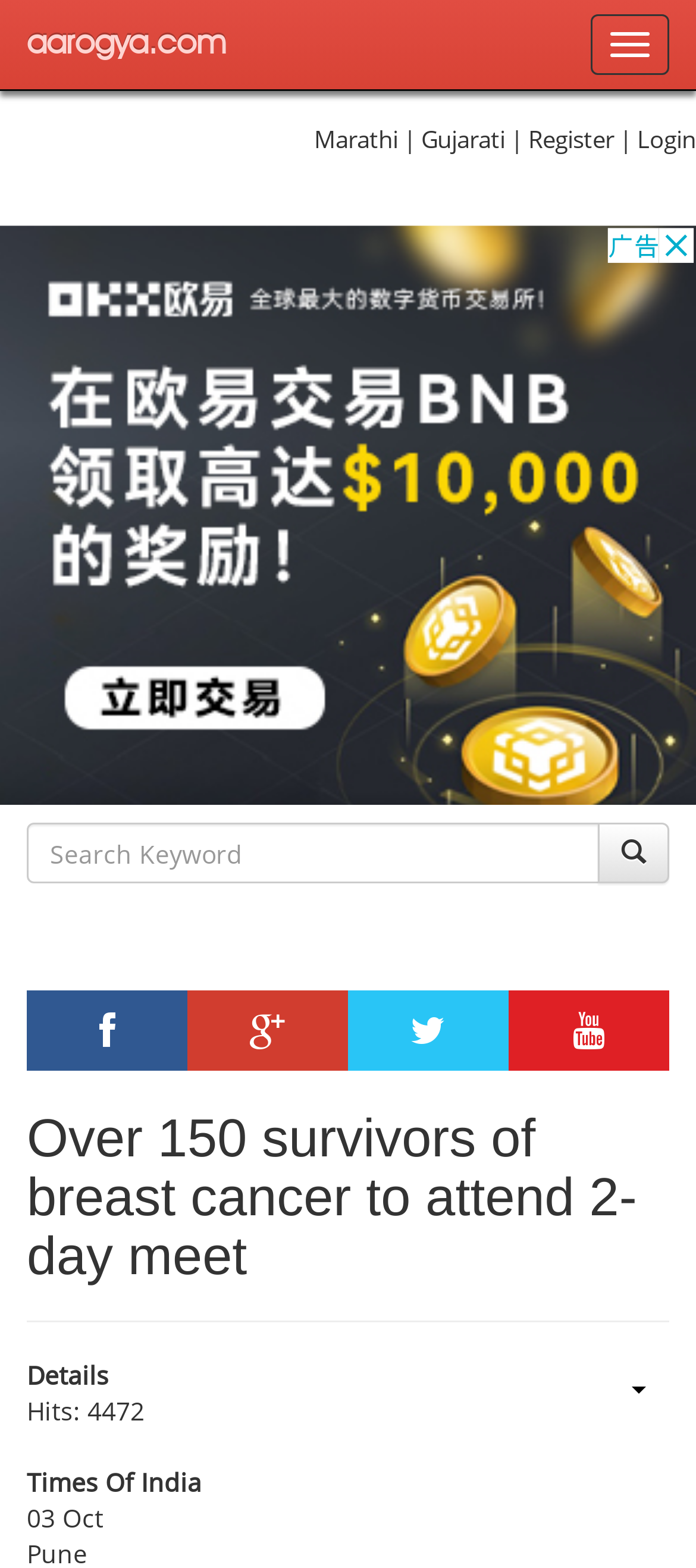Please identify the bounding box coordinates of the area I need to click to accomplish the following instruction: "Toggle navigation".

[0.849, 0.009, 0.962, 0.048]